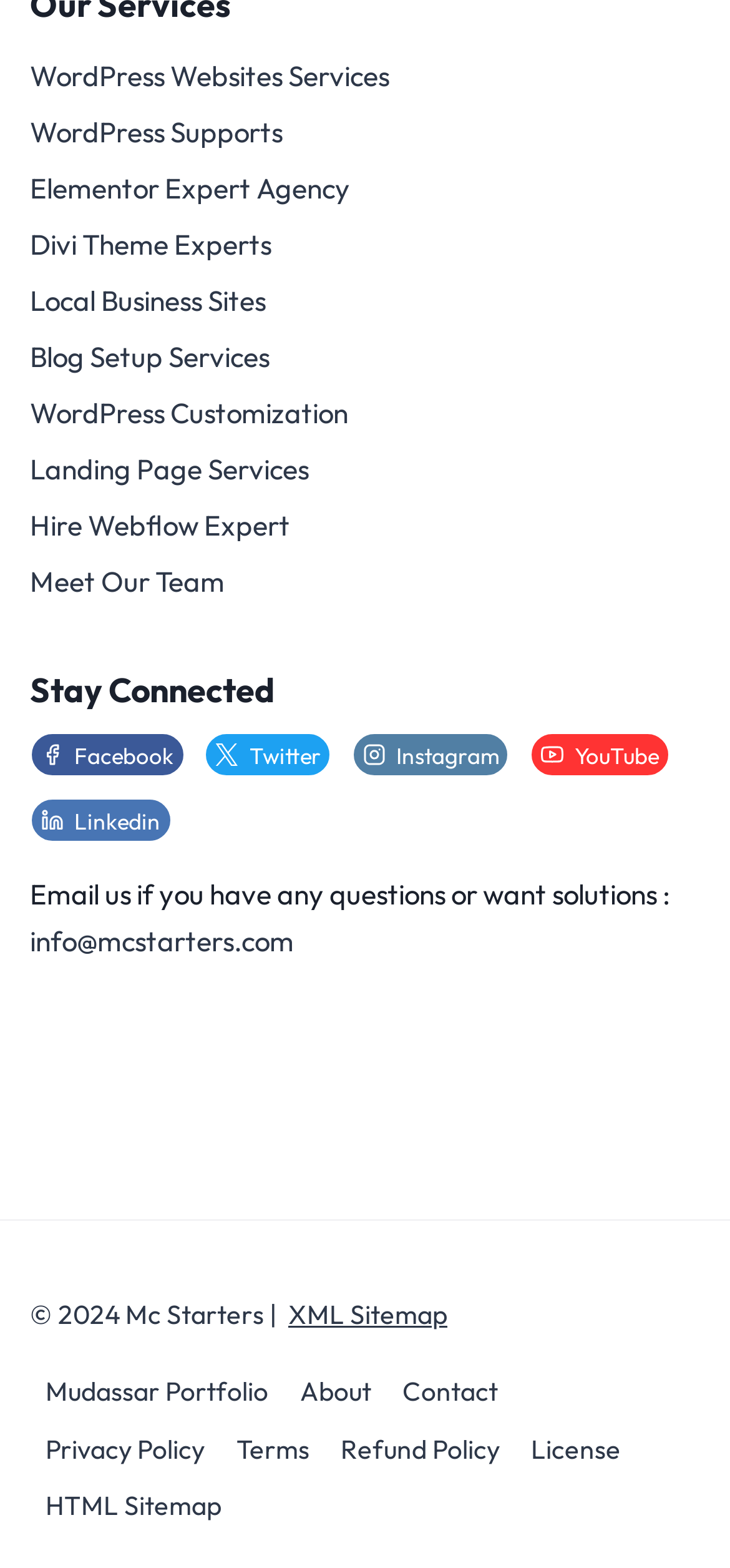How many links are there under 'Our Services'?
Please provide a comprehensive answer based on the information in the image.

I counted the number of links under the 'Our Services' heading, which are 'WordPress Websites Services', 'WordPress Supports', 'Elementor Expert Agency', 'Divi Theme Experts', 'Local Business Sites', 'Blog Setup Services', 'WordPress Customization', 'Landing Page Services', and 'Meet Our Team', so there are 9 links.